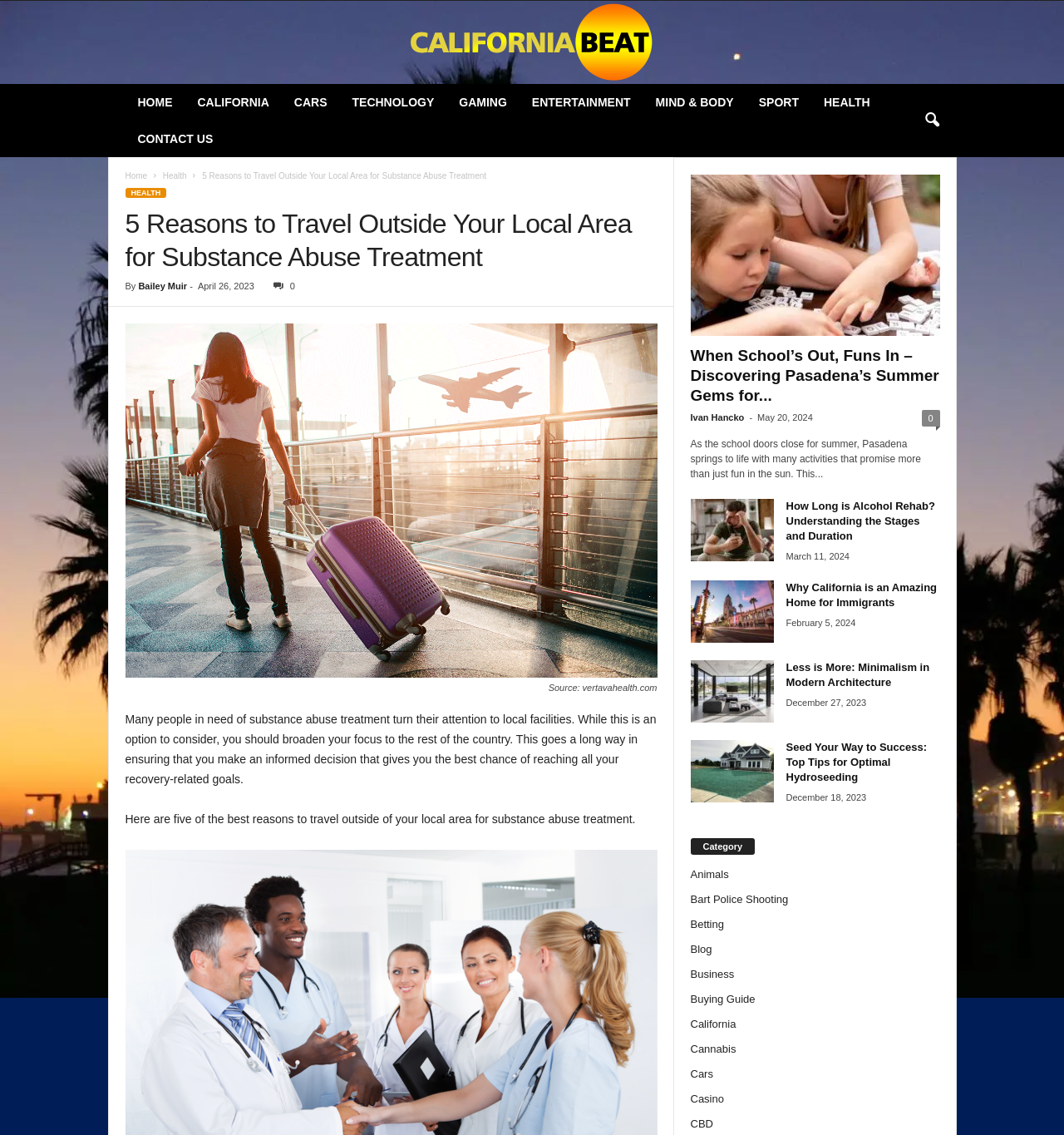Extract the primary header of the webpage and generate its text.

5 Reasons to Travel Outside Your Local Area for Substance Abuse Treatment